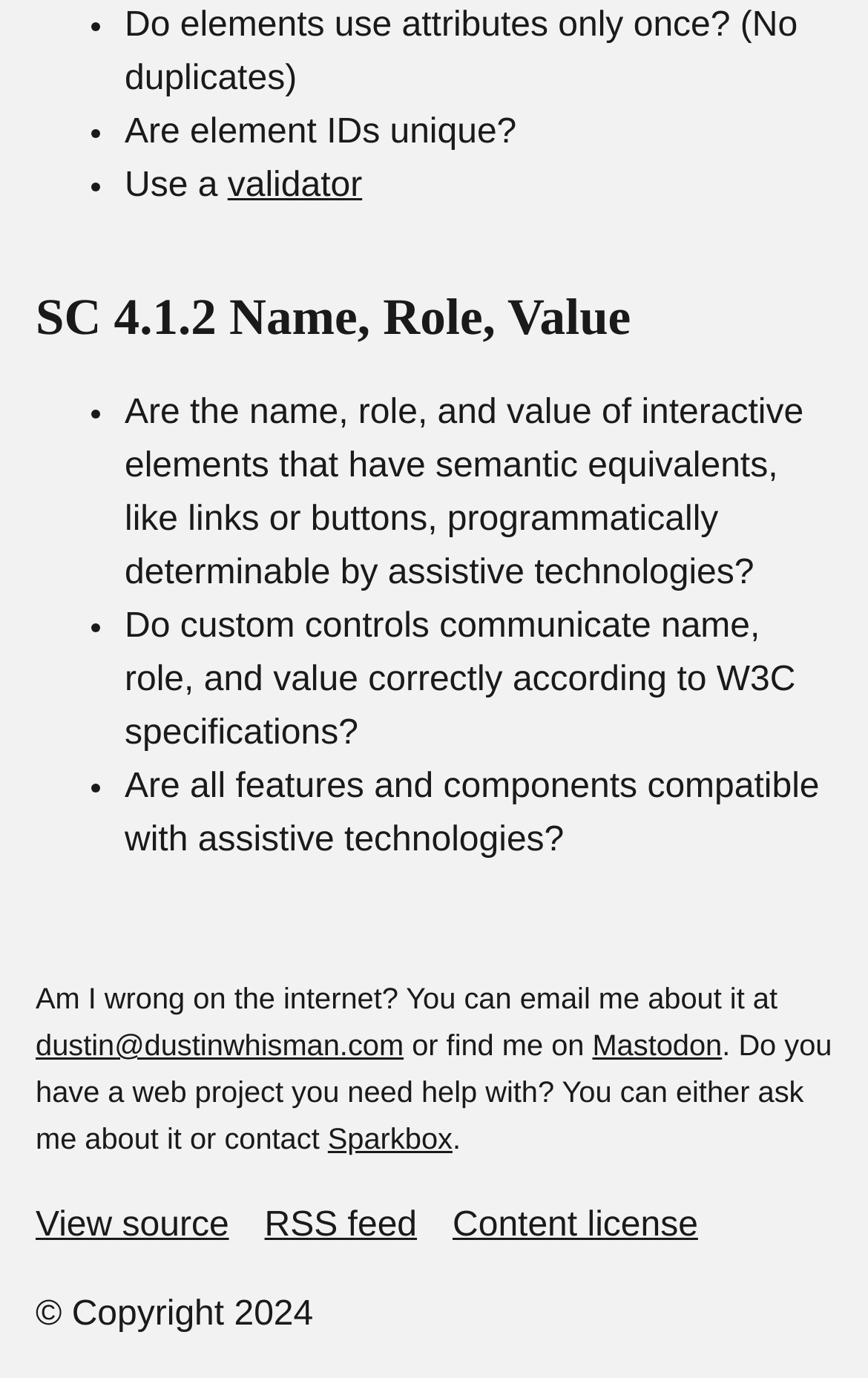Find the bounding box coordinates of the UI element according to this description: "Sparkbox".

[0.378, 0.815, 0.521, 0.839]